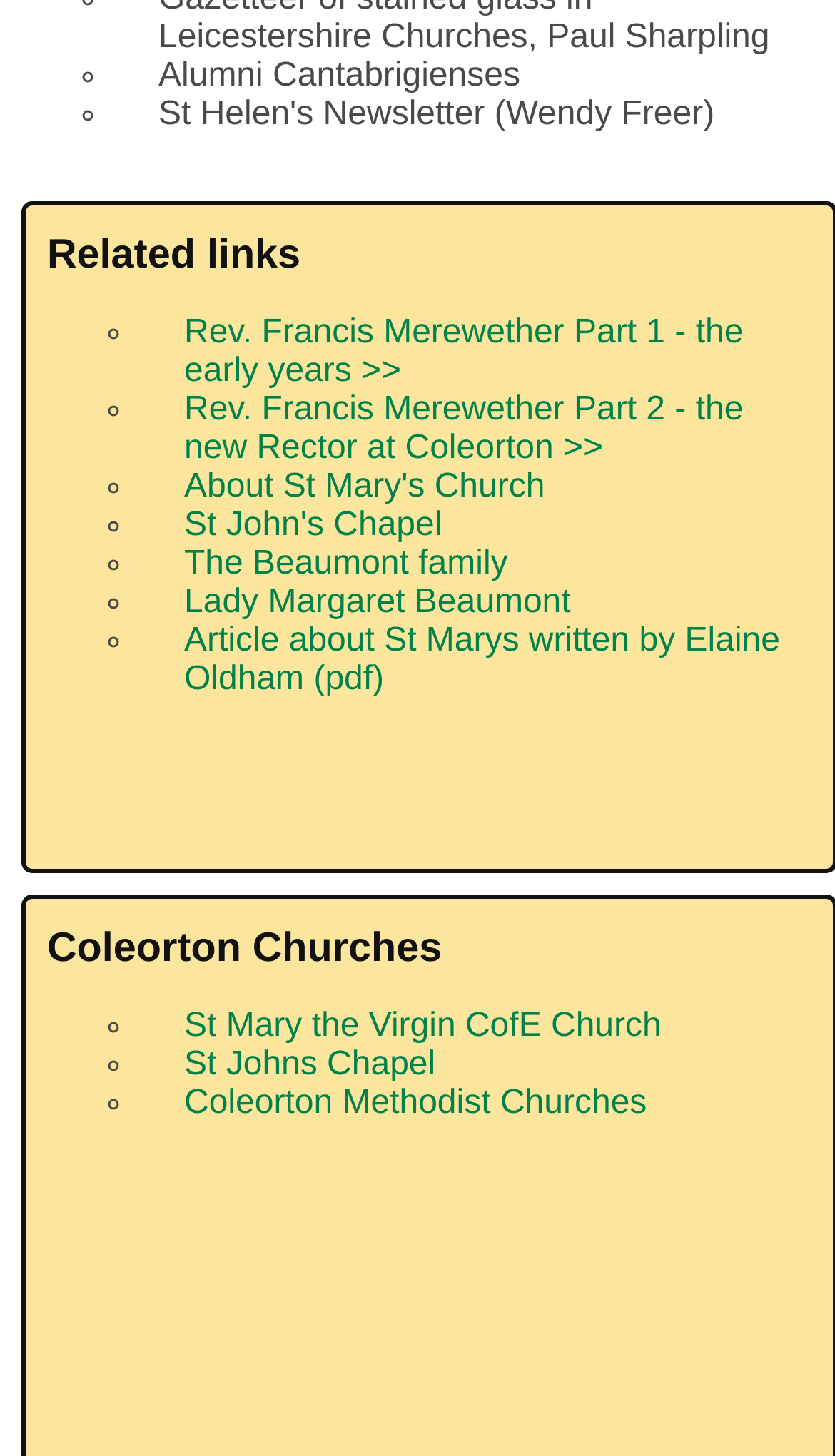Kindly determine the bounding box coordinates for the area that needs to be clicked to execute this instruction: "View Rev. Francis Merewether Part 1 - the early years".

[0.221, 0.216, 0.89, 0.268]